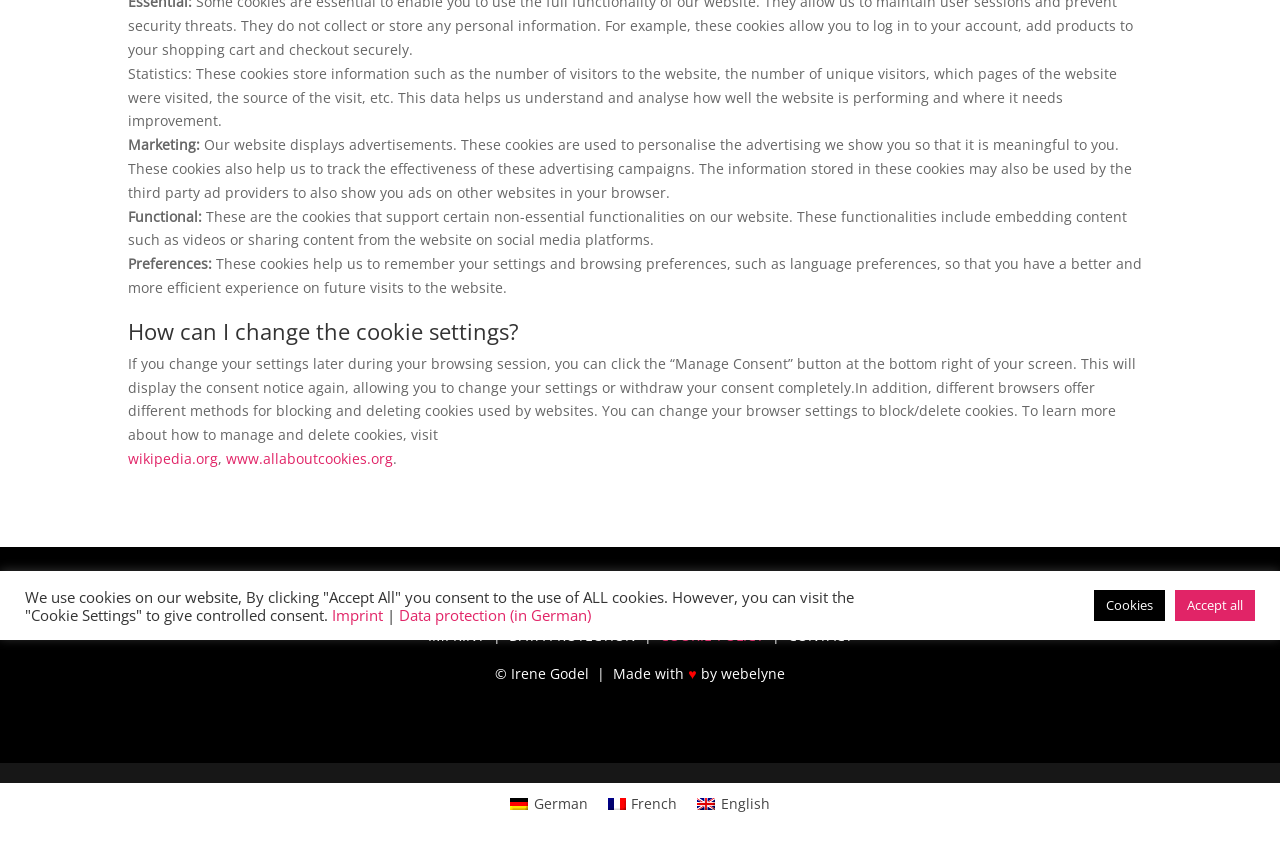Determine the bounding box for the UI element as described: "Data protection (in German)". The coordinates should be represented as four float numbers between 0 and 1, formatted as [left, top, right, bottom].

[0.312, 0.707, 0.462, 0.73]